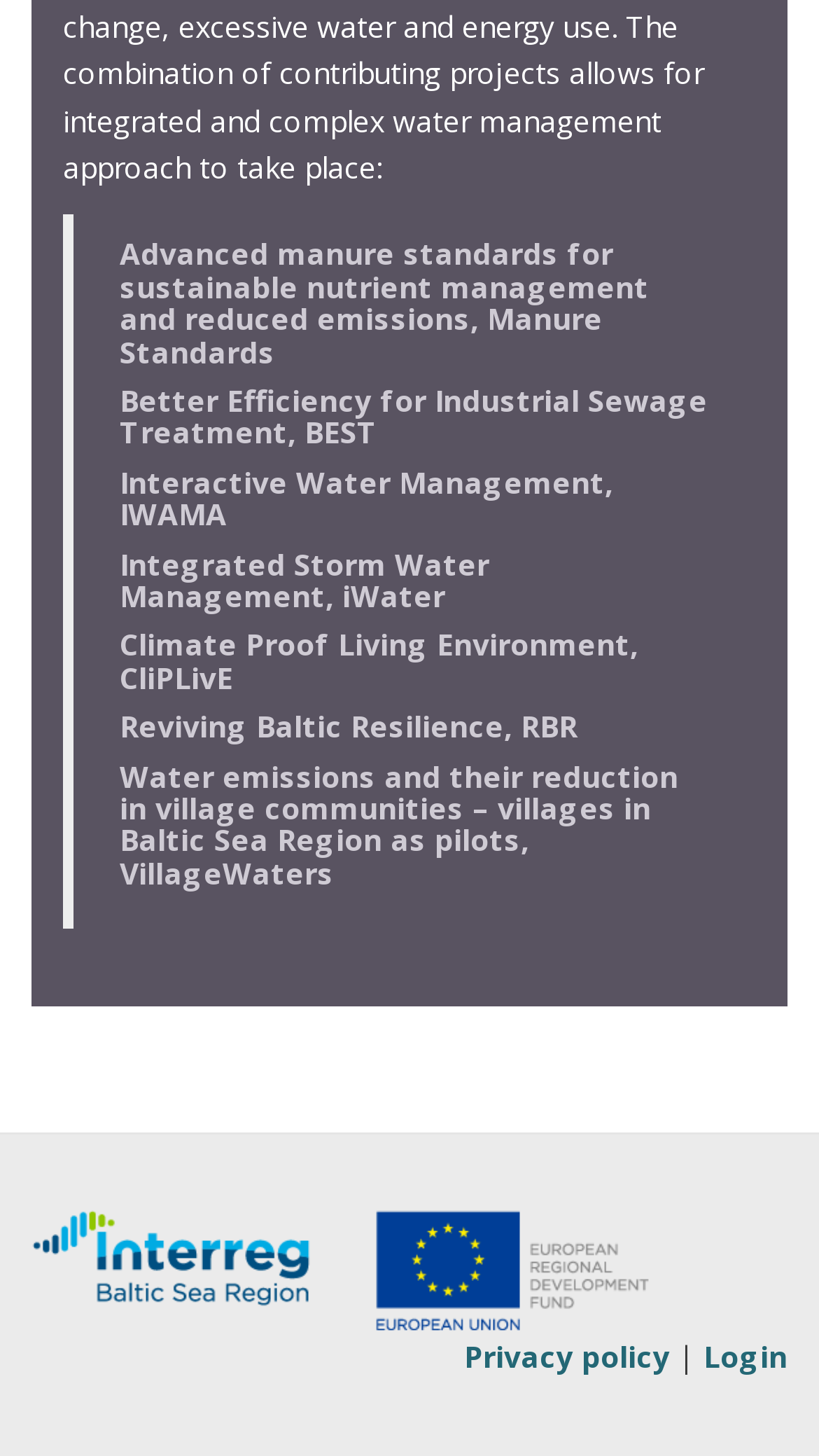Pinpoint the bounding box coordinates of the area that must be clicked to complete this instruction: "Login to the system".

[0.859, 0.917, 0.962, 0.945]